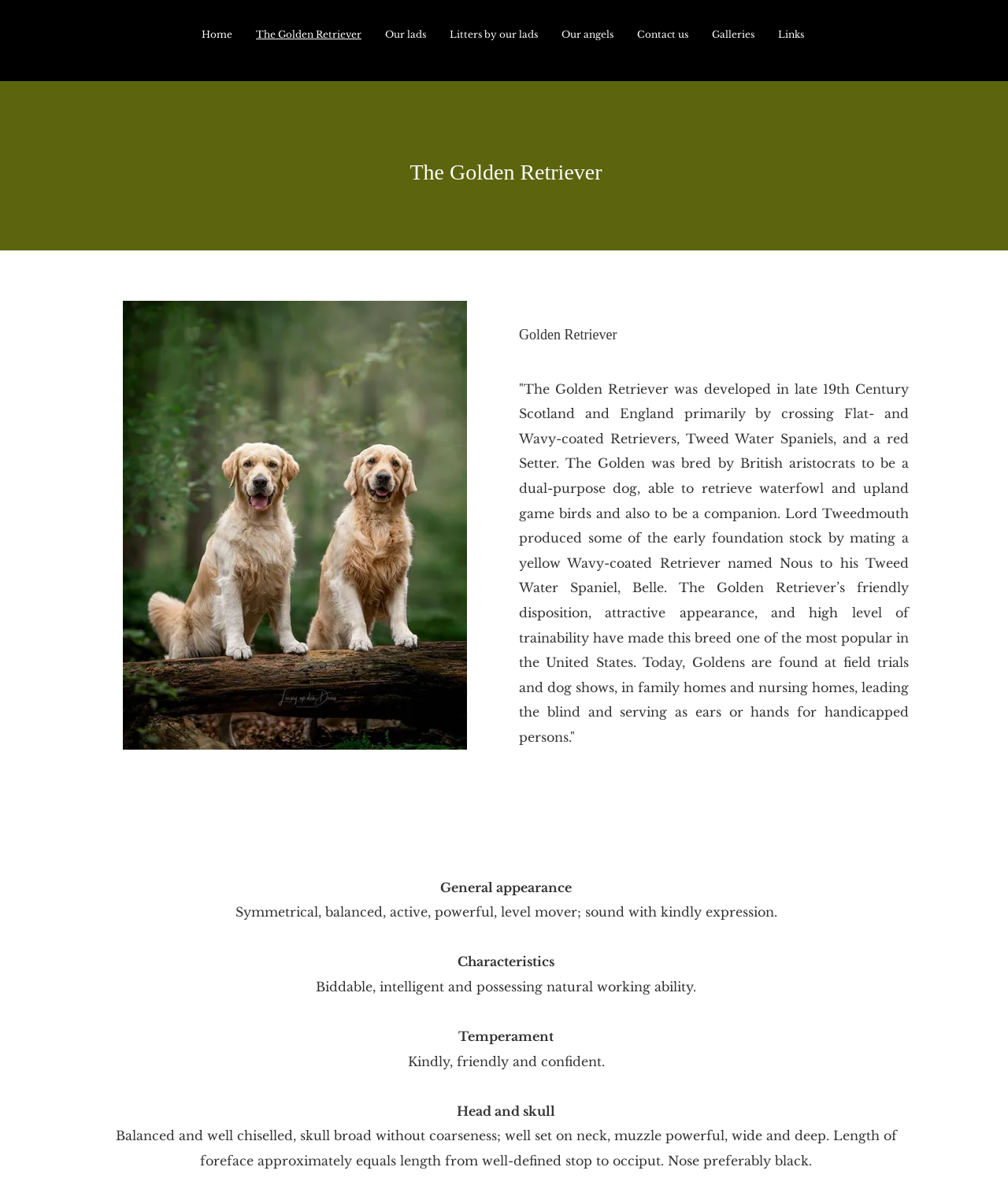What is the preferred color of the Golden Retriever's nose?
Can you give a detailed and elaborate answer to the question?

The webpage states that the Golden Retriever's nose is 'preferably black', indicating that a black nose is the desired color for the breed.